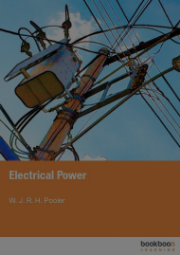Who is the author of the book?
Look at the screenshot and respond with one word or a short phrase.

W. J. R. H. Pooler